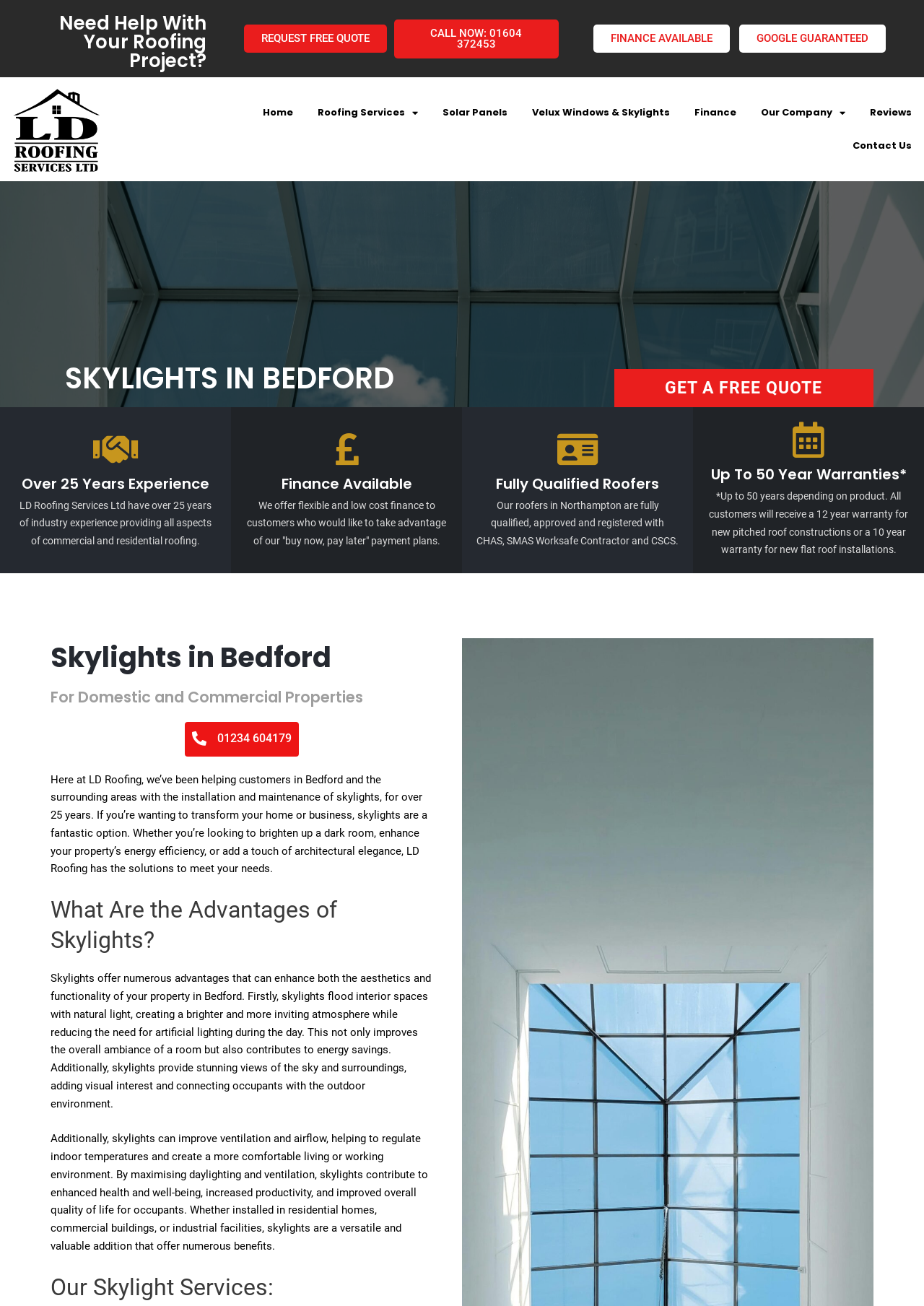Please specify the bounding box coordinates of the region to click in order to perform the following instruction: "Call now".

[0.426, 0.015, 0.605, 0.044]